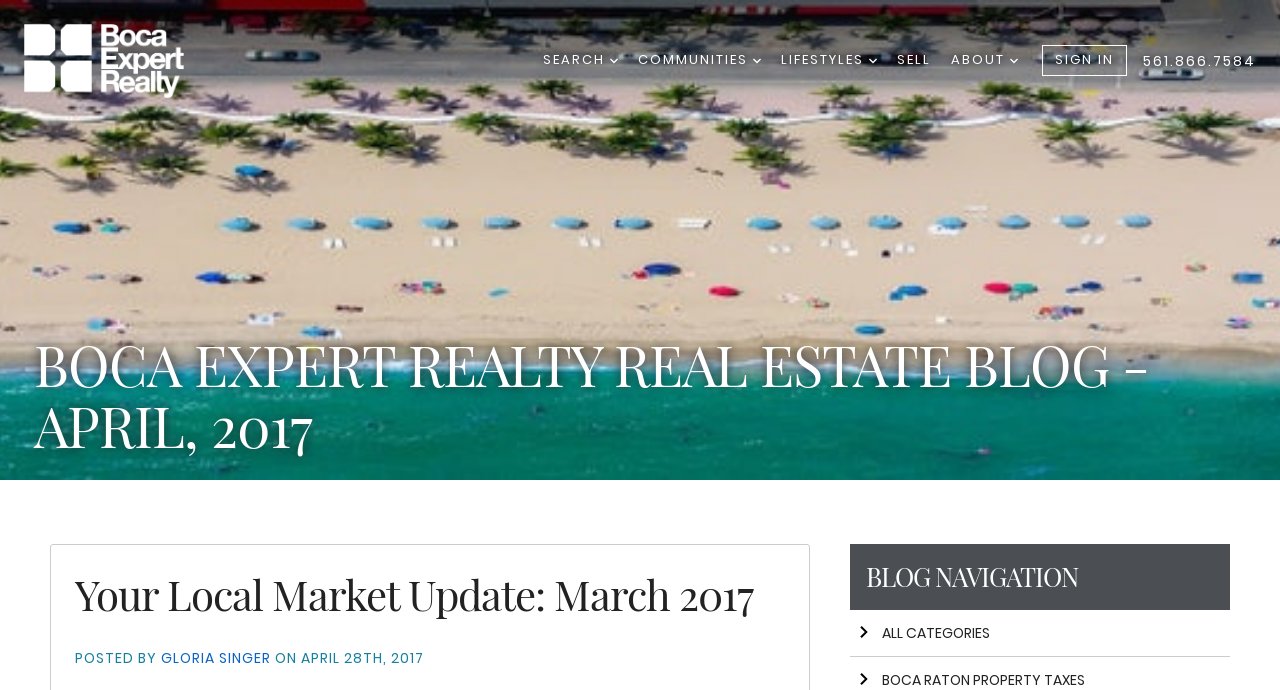Locate the bounding box coordinates of the element that needs to be clicked to carry out the instruction: "view all categories". The coordinates should be given as four float numbers ranging from 0 to 1, i.e., [left, top, right, bottom].

[0.664, 0.884, 0.961, 0.952]